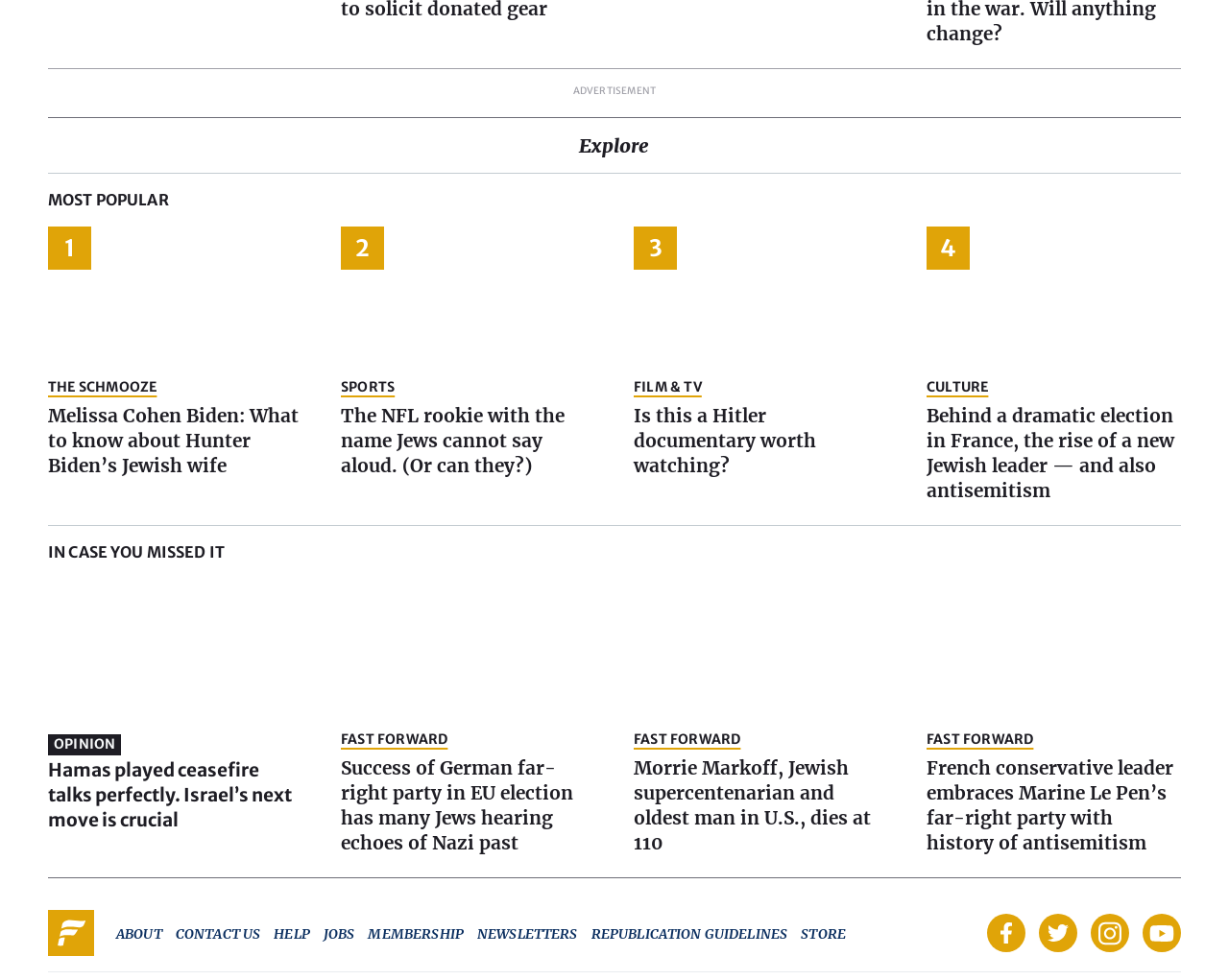How many links are there in the section 'FAST FORWARD'?
Answer with a single word or phrase by referring to the visual content.

4